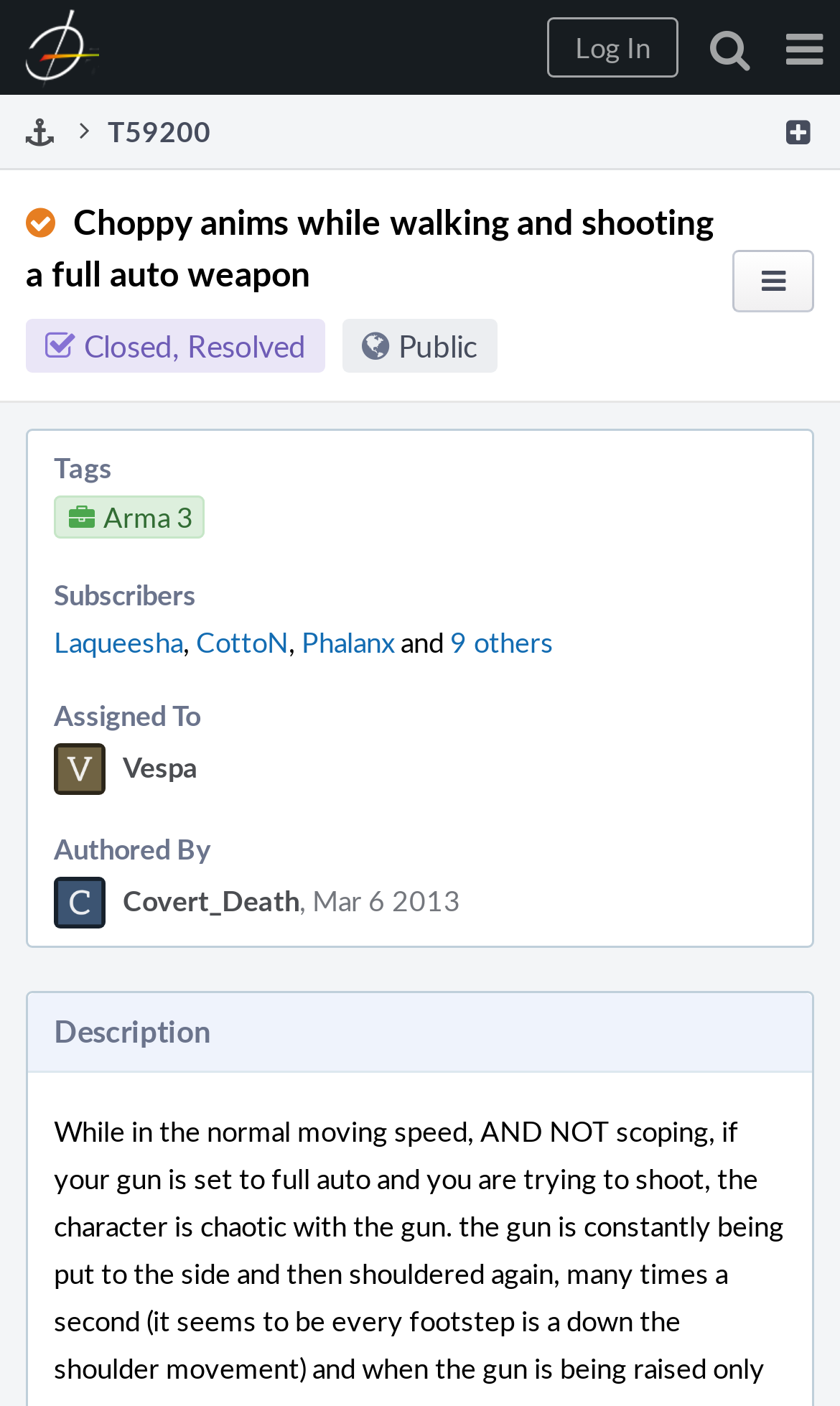Identify the bounding box coordinates for the region to click in order to carry out this instruction: "Go to Home page". Provide the coordinates using four float numbers between 0 and 1, formatted as [left, top, right, bottom].

[0.0, 0.0, 0.118, 0.067]